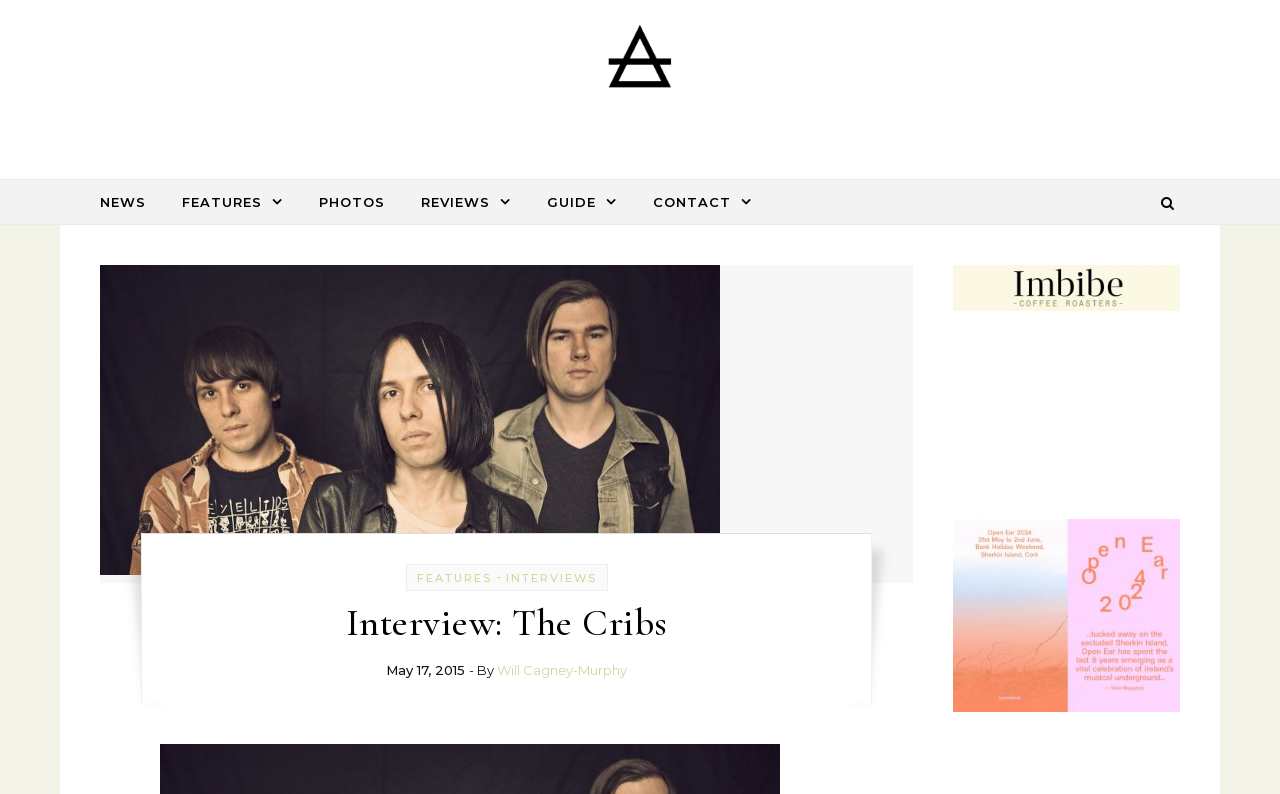Determine the bounding box coordinates for the area that should be clicked to carry out the following instruction: "view NEWS section".

[0.078, 0.227, 0.127, 0.282]